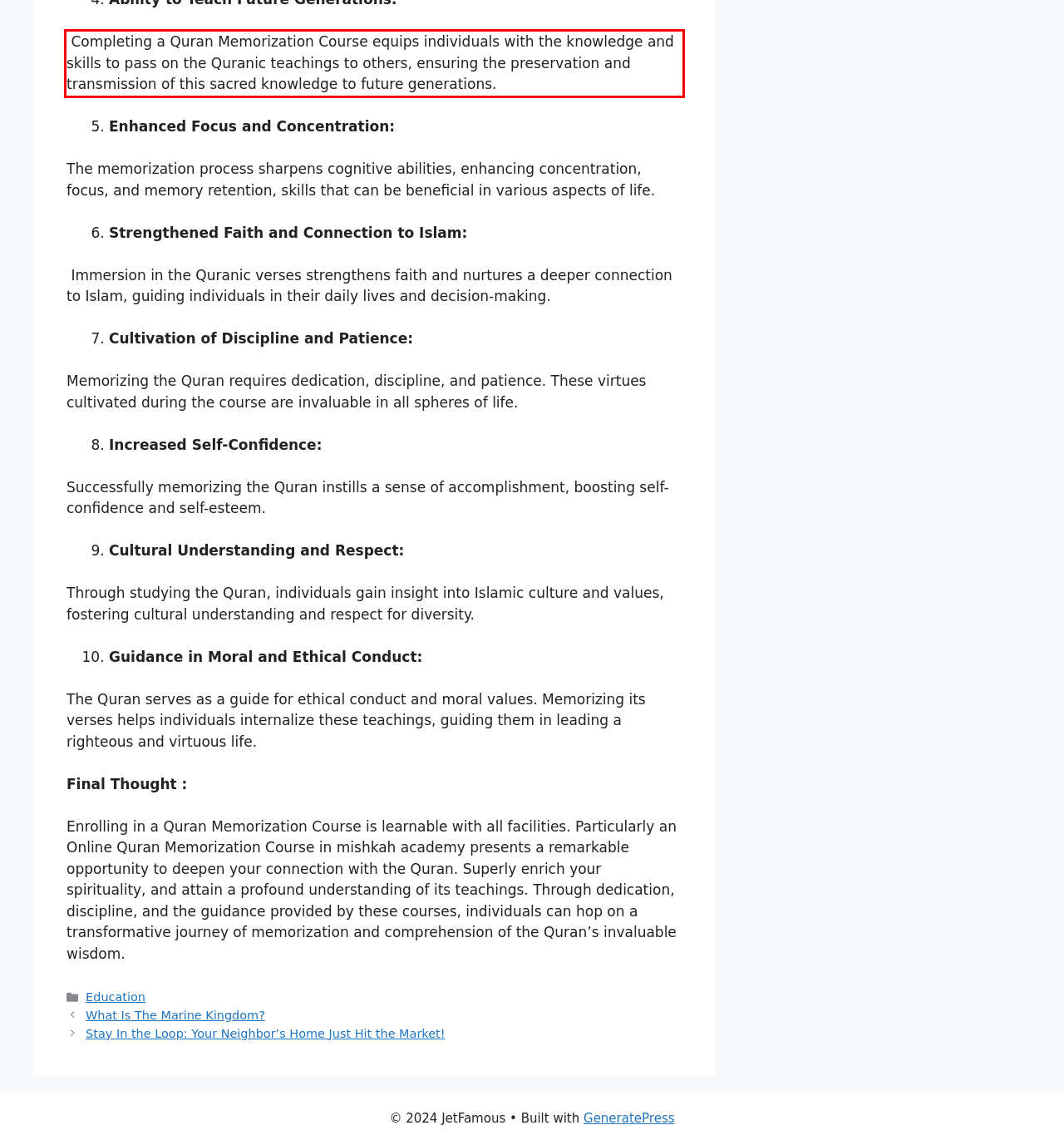Examine the webpage screenshot, find the red bounding box, and extract the text content within this marked area.

Completing a Quran Memorization Course equips individuals with the knowledge and skills to pass on the Quranic teachings to others, ensuring the preservation and transmission of this sacred knowledge to future generations.